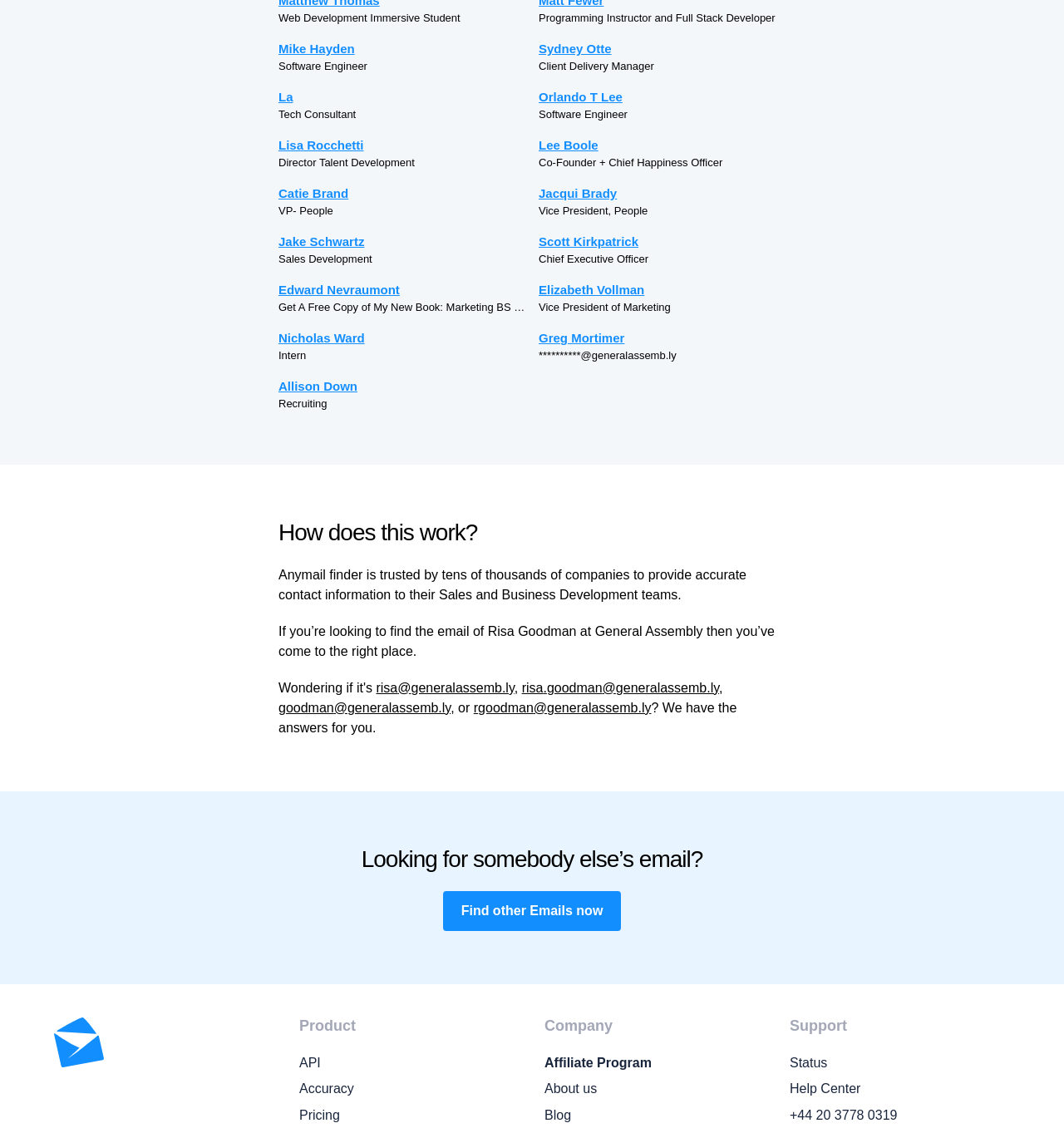What is the occupation of Edward Nevraumont?
Analyze the image and provide a thorough answer to the question.

Edward Nevraumont's occupation is not mentioned on the webpage, only his name is listed.